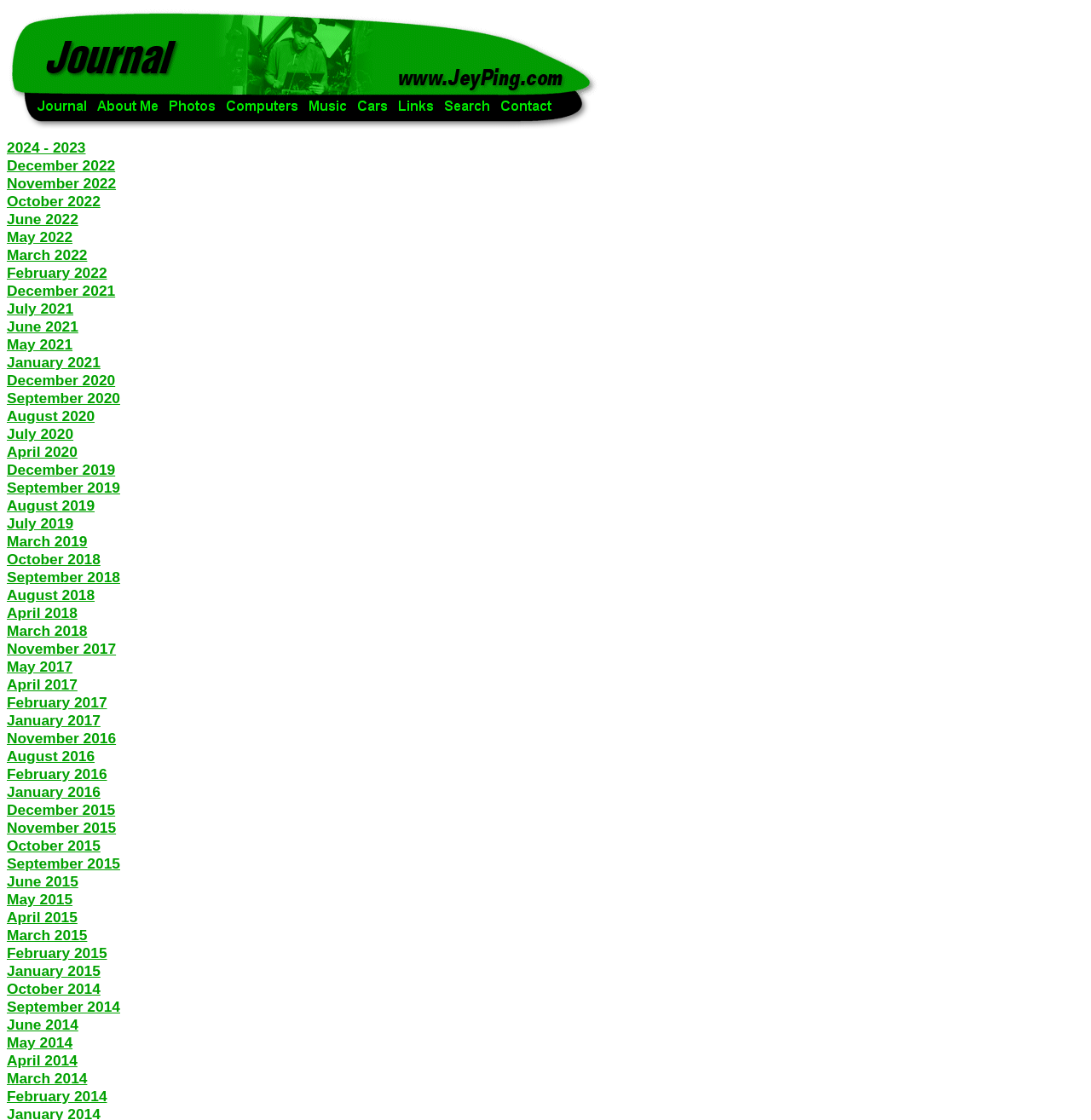Please identify the bounding box coordinates of the clickable area that will fulfill the following instruction: "Read about The Paint Place artist studio". The coordinates should be in the format of four float numbers between 0 and 1, i.e., [left, top, right, bottom].

None